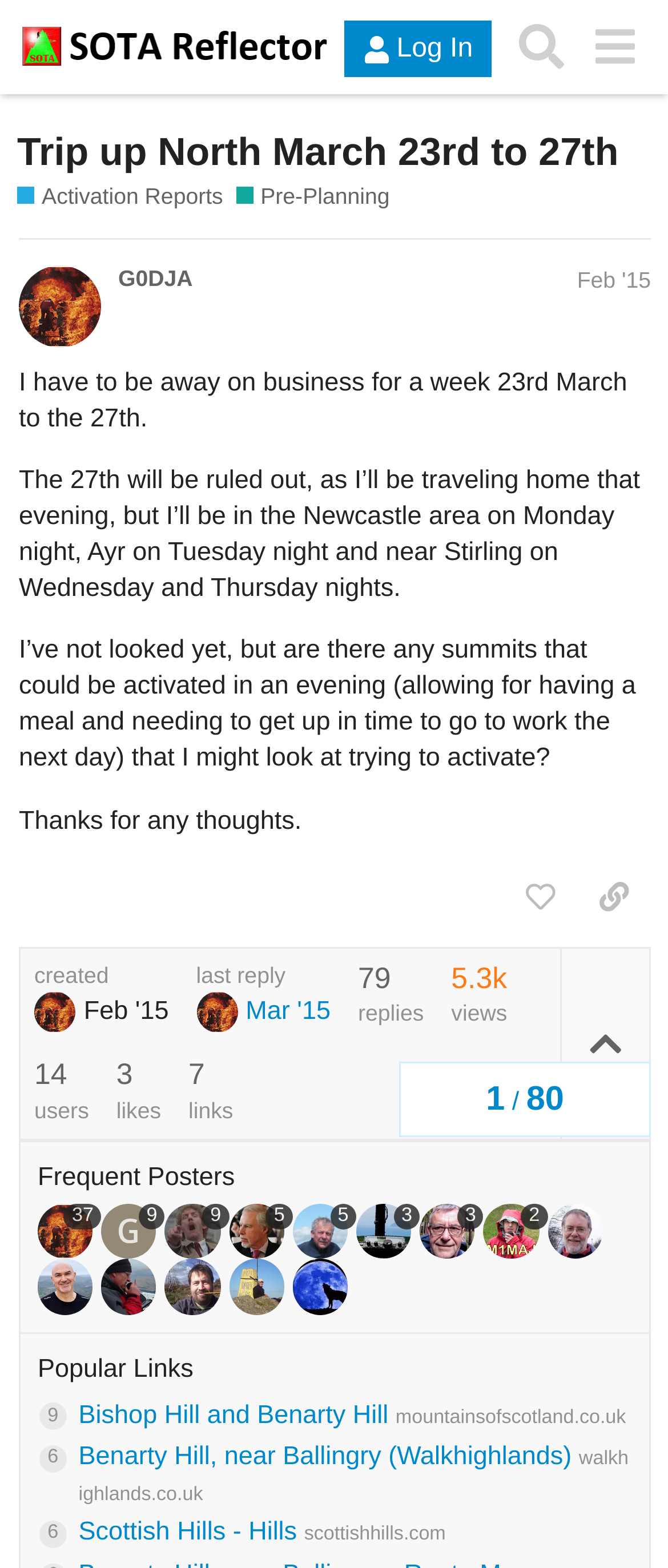Provide the text content of the webpage's main heading.

Trip up North March 23rd to 27th